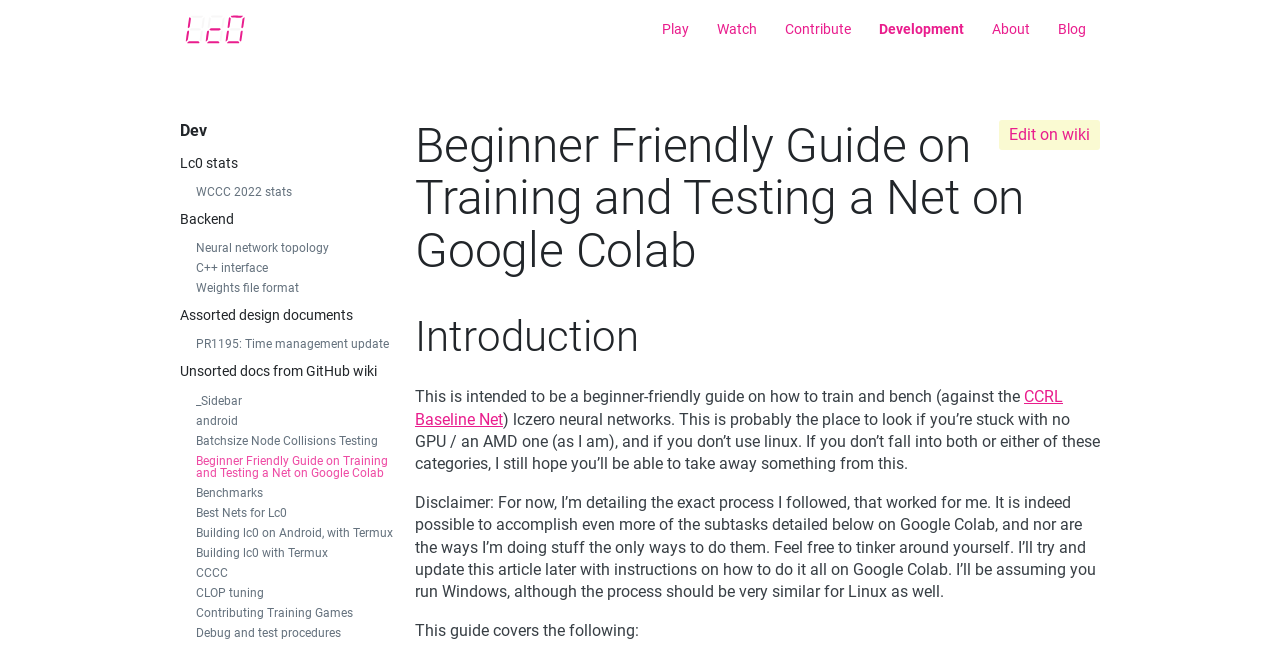Locate and extract the headline of this webpage.

Beginner Friendly Guide on Training and Testing a Net on Google Colab